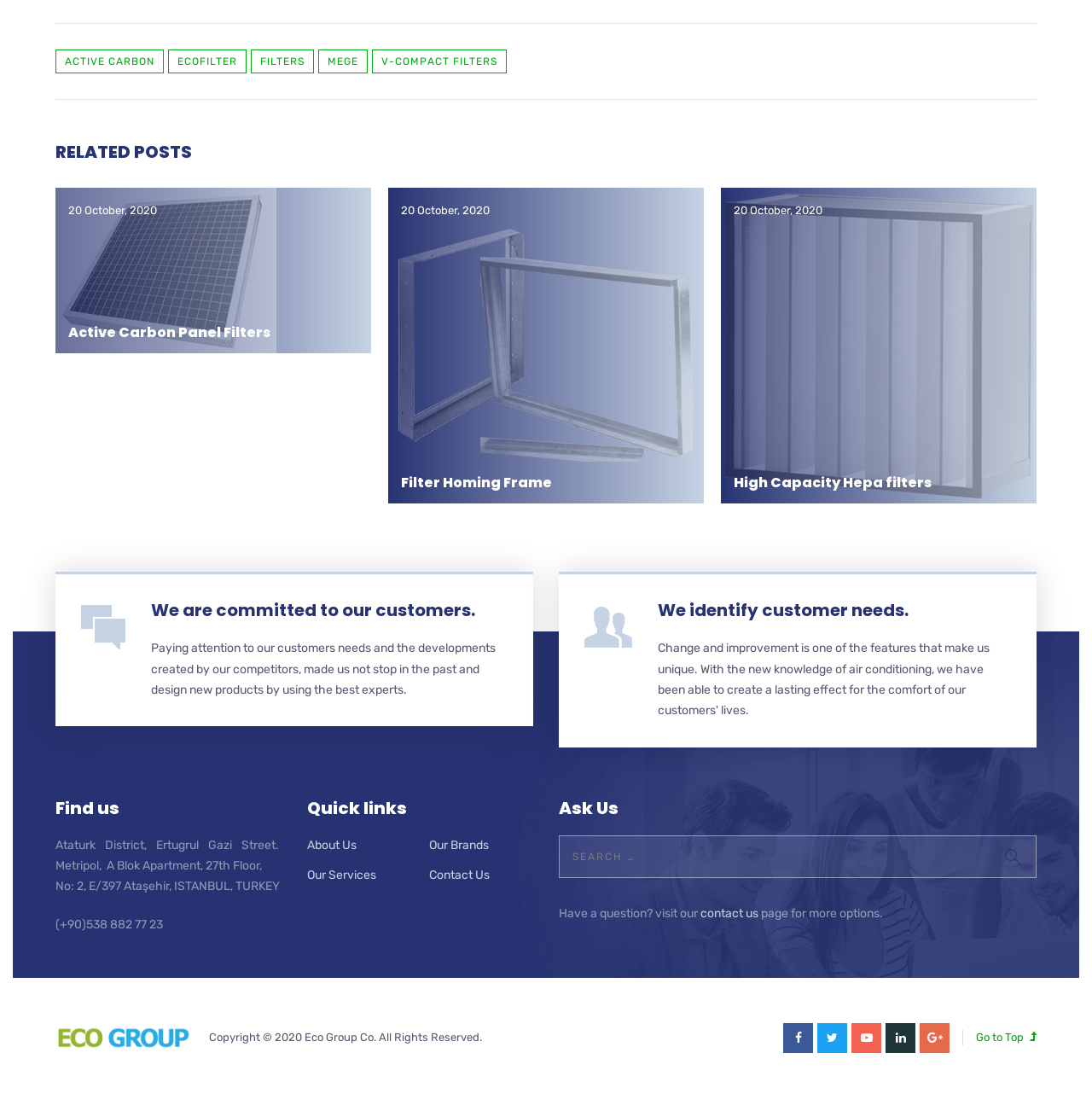Please find the bounding box coordinates of the element that must be clicked to perform the given instruction: "Search for something". The coordinates should be four float numbers from 0 to 1, i.e., [left, top, right, bottom].

[0.512, 0.752, 0.949, 0.79]